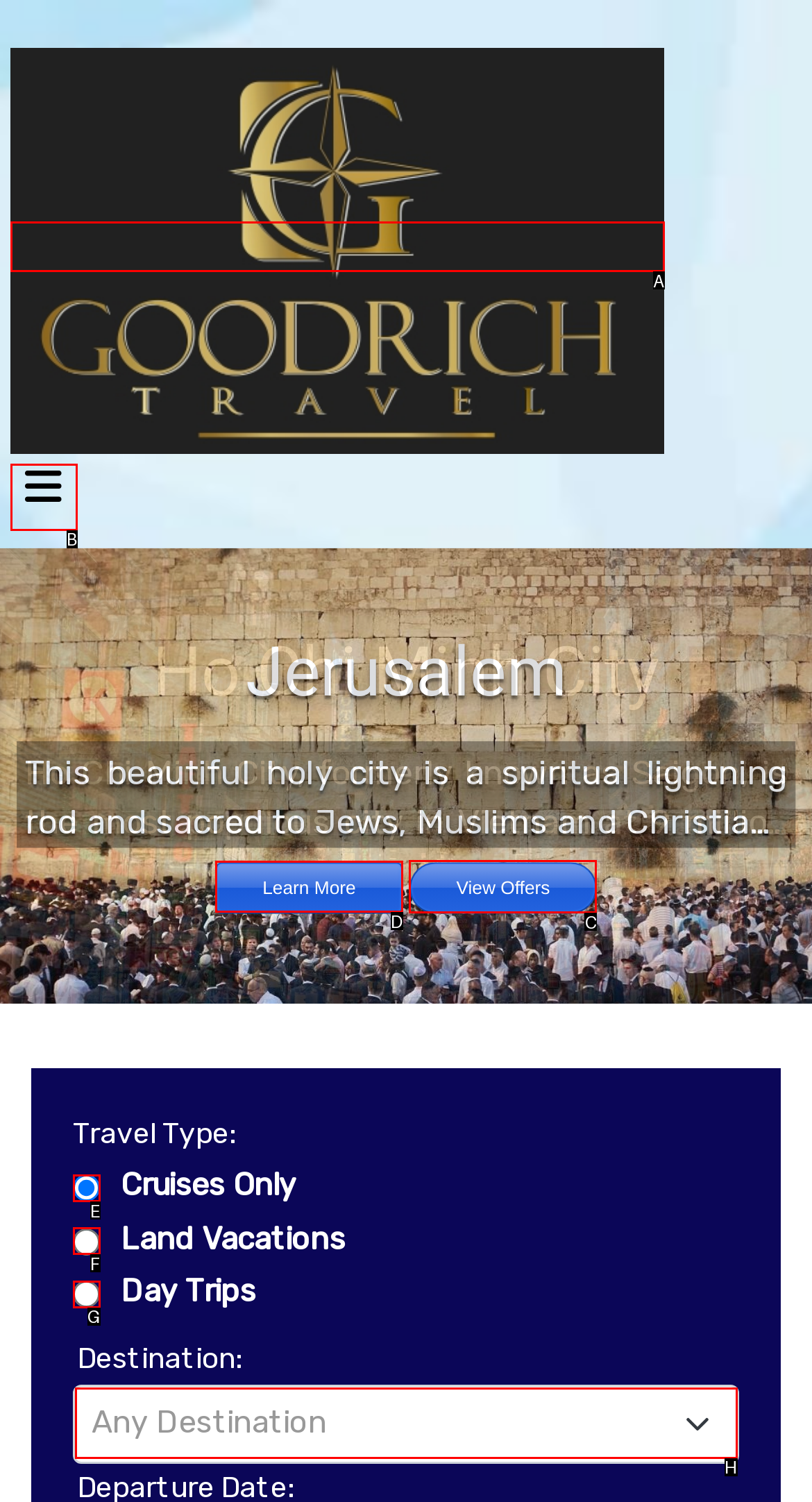To perform the task "View travel offers", which UI element's letter should you select? Provide the letter directly.

C